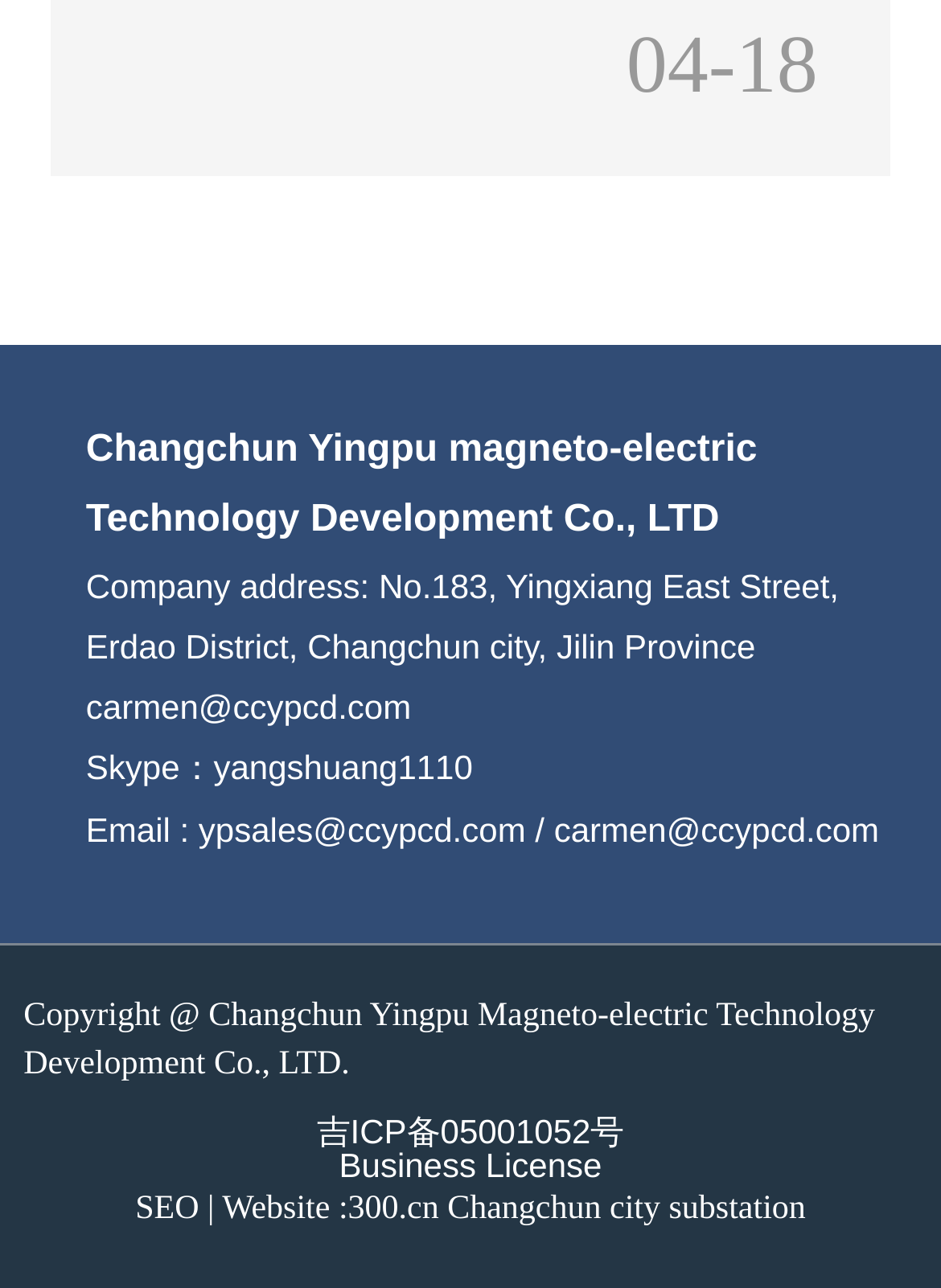What is the website of the company?
Your answer should be a single word or phrase derived from the screenshot.

300.cn